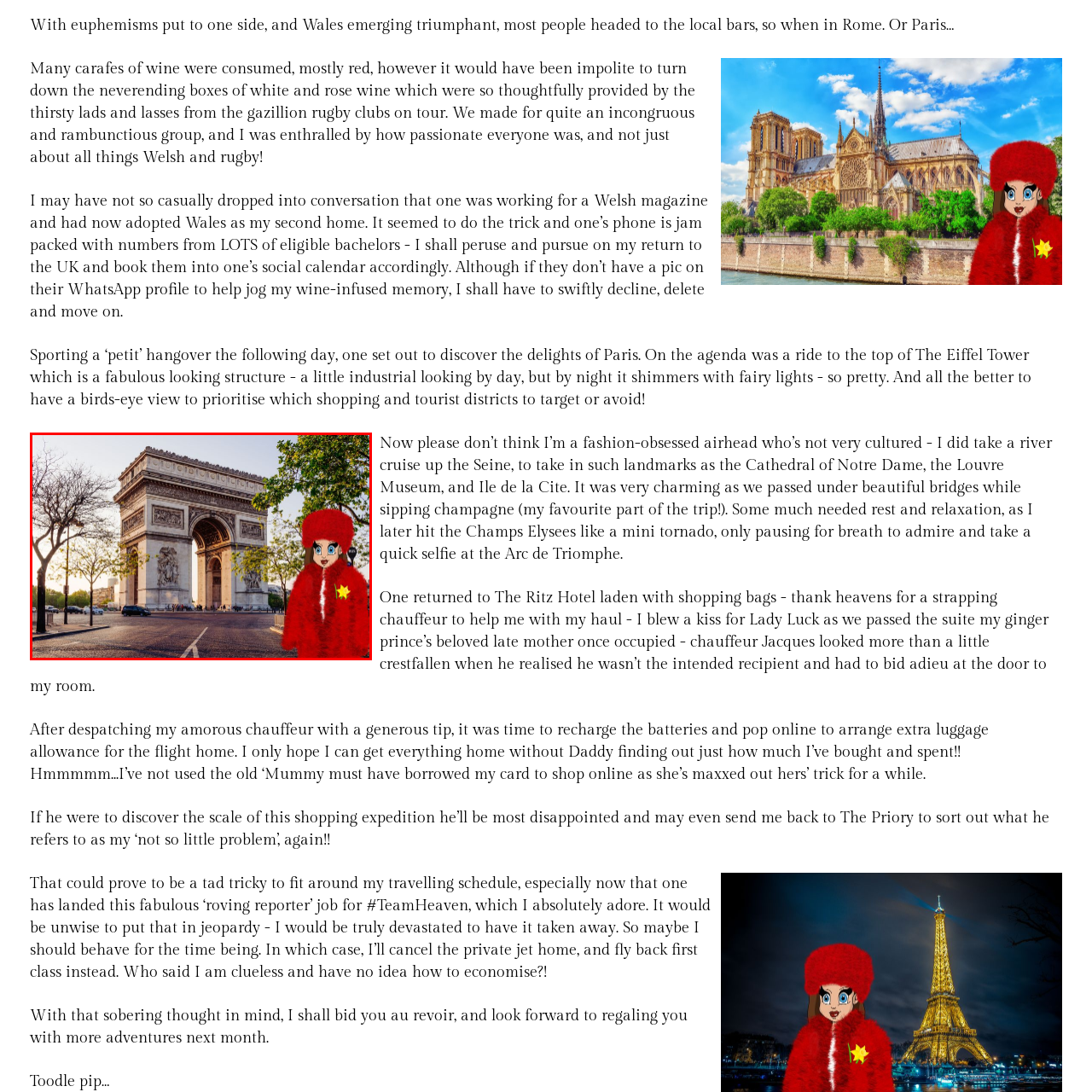Study the area of the image outlined in red and respond to the following question with as much detail as possible: What is the historical architecture in the background?

The iconic Arc de Triomphe stands majestically in the background, framed by lush trees and a clear sky, creating a beautiful Parisian evening scene.